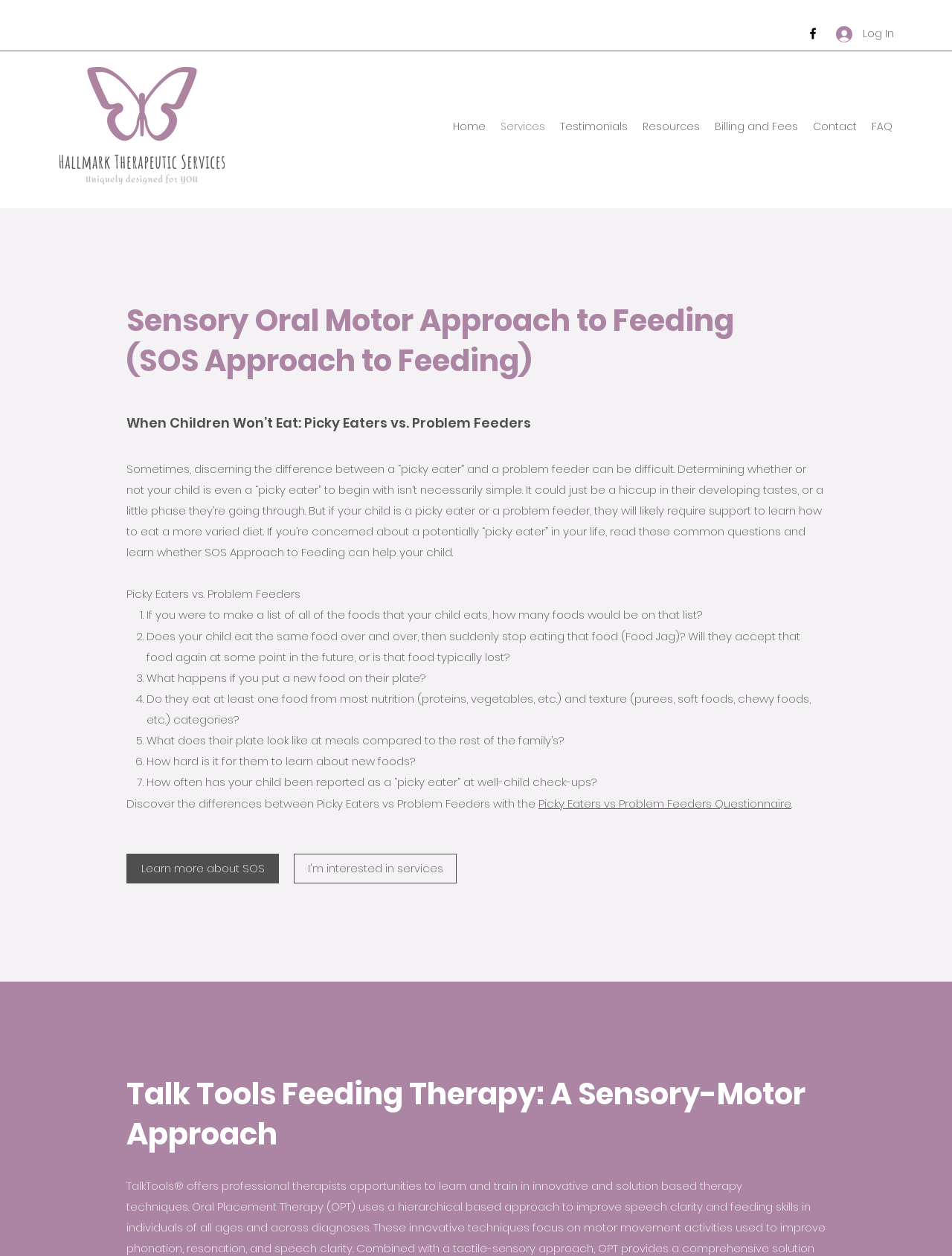Illustrate the webpage thoroughly, mentioning all important details.

The webpage is about Hallmark Therapeutic Services, which specializes in creating uniquely designed therapy programs for children with feeding, speech, language, and reading impairments or delays. 

At the top of the page, there is a social bar with a Facebook link and a login button. Below the social bar, there is a navigation menu with links to different sections of the website, including Home, Services, Testimonials, Resources, Billing and Fees, Contact, and FAQ.

The main content of the page is divided into two sections. The first section has a heading that reads "Sensory Oral Motor Approach to Feeding (SOS Approach to Feeding)" and discusses the differences between picky eaters and problem feeders. There is a paragraph of text that explains how to determine whether a child is a picky eater or a problem feeder, followed by a series of questions and answers that provide more information on this topic.

The second section has a heading that reads "Talk Tools Feeding Therapy: A Sensory-Motor Approach" and appears to provide more information about the feeding therapy services offered by Hallmark Therapeutic Services.

Throughout the page, there are several images, including a Facebook icon, a logo, and possibly other graphics or icons. There are also several links to other pages or resources, including a questionnaire and a page to learn more about SOS Approach to Feeding.